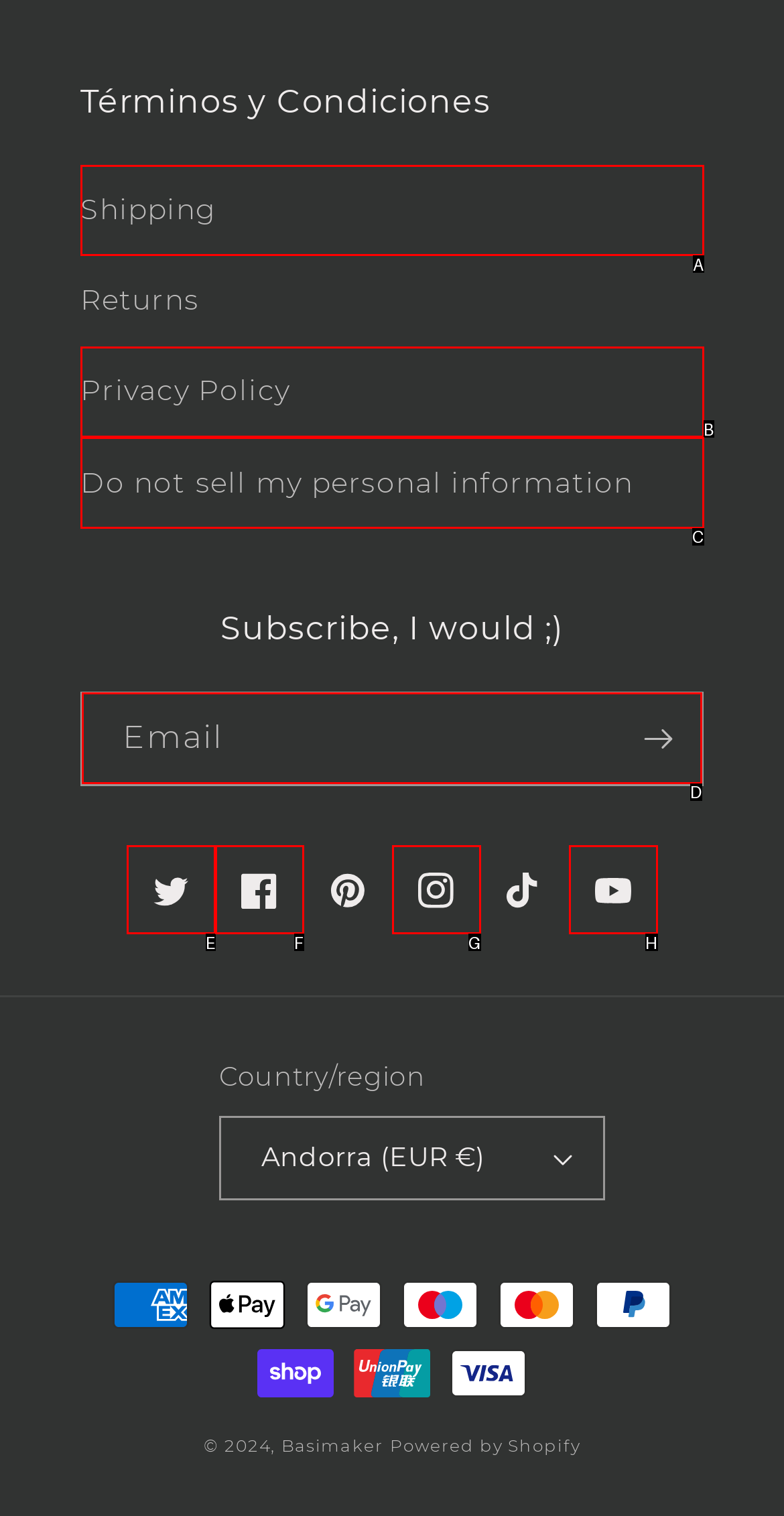For the task "Subscribe to the newsletter", which option's letter should you click? Answer with the letter only.

D